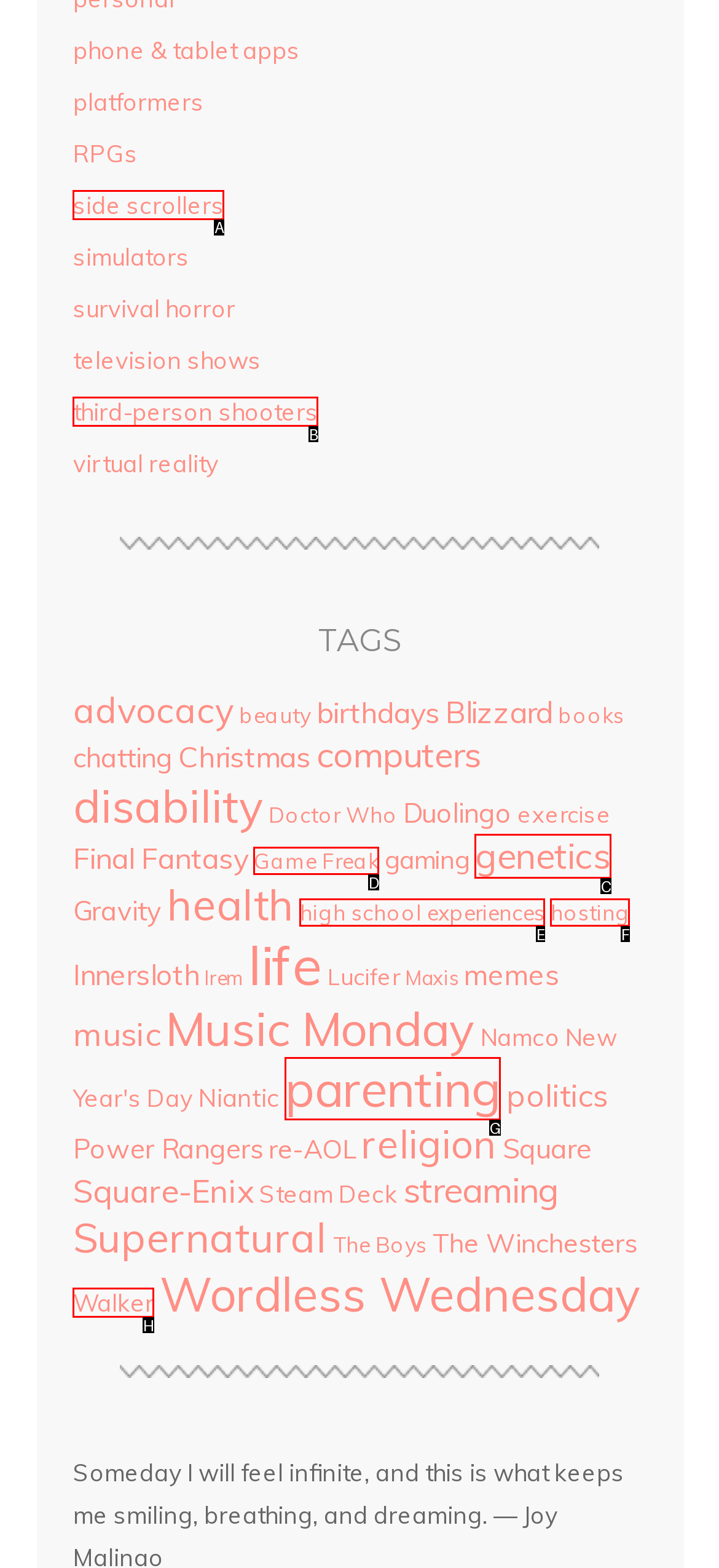Please select the letter of the HTML element that fits the description: high school experiences. Answer with the option's letter directly.

E